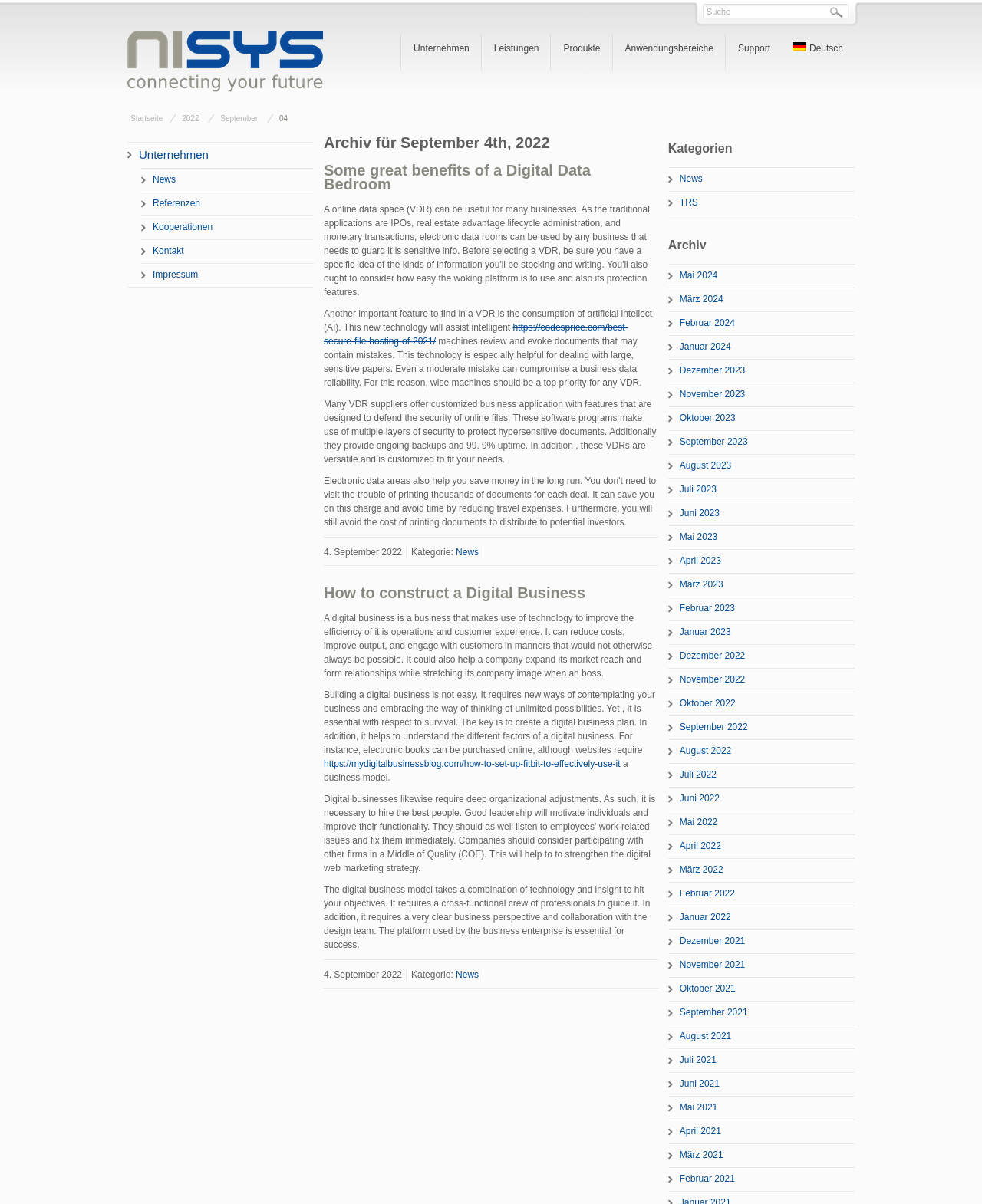Please identify the bounding box coordinates of the region to click in order to complete the given instruction: "view Unternehmen page". The coordinates should be four float numbers between 0 and 1, i.e., [left, top, right, bottom].

[0.421, 0.027, 0.478, 0.053]